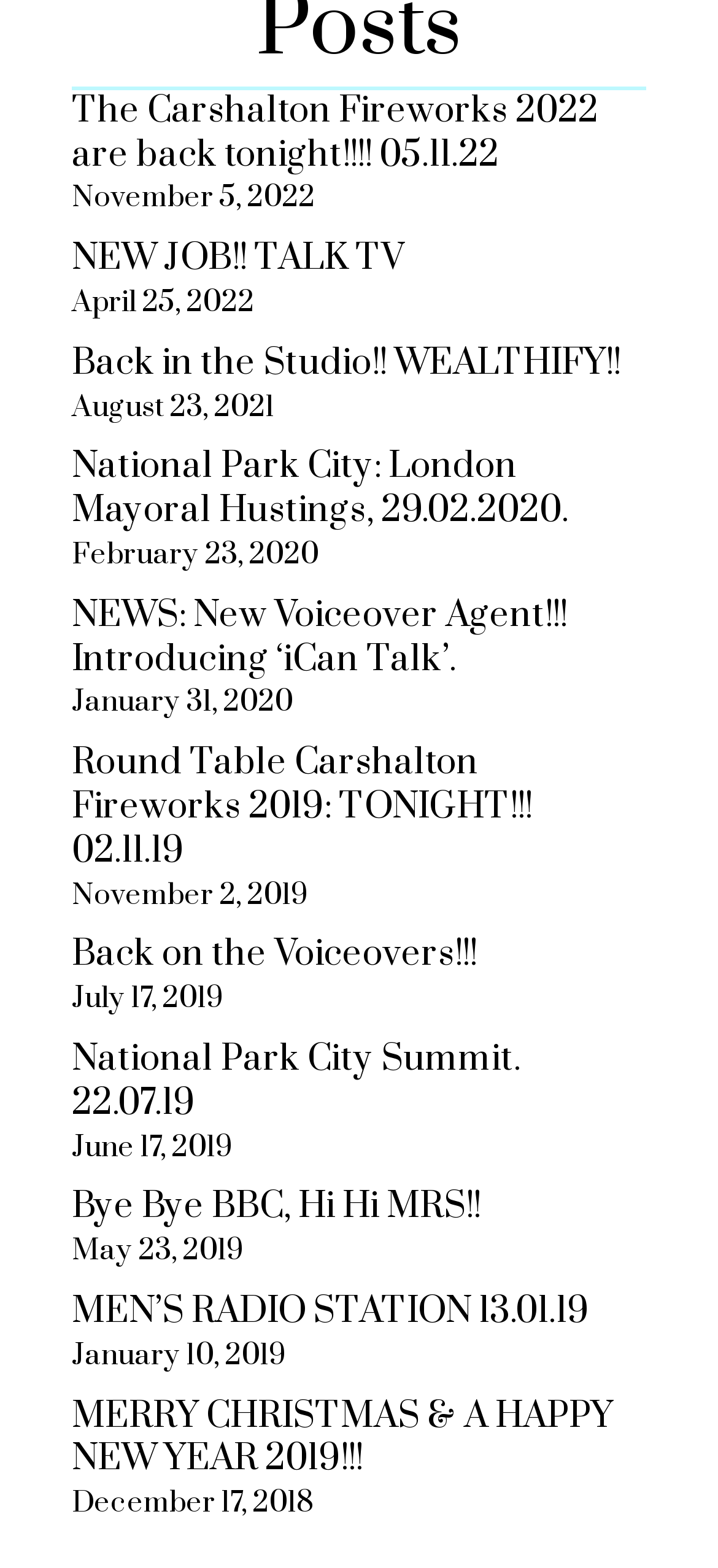Please specify the bounding box coordinates of the clickable region necessary for completing the following instruction: "Read the article about National Park City: London Mayoral Hustings". The coordinates must consist of four float numbers between 0 and 1, i.e., [left, top, right, bottom].

[0.1, 0.266, 0.792, 0.353]